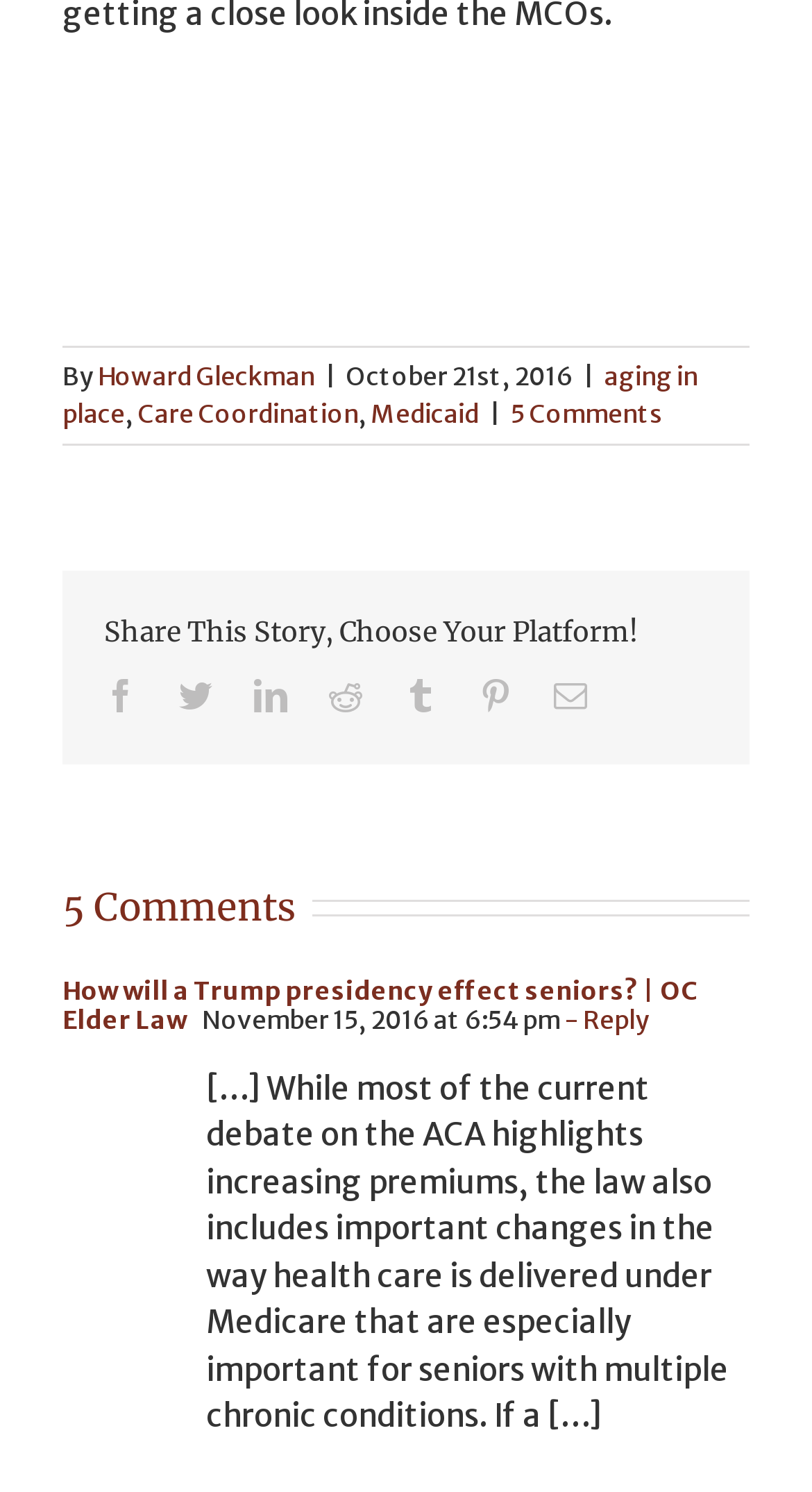Predict the bounding box coordinates of the area that should be clicked to accomplish the following instruction: "Click on the link to share on Facebook". The bounding box coordinates should consist of four float numbers between 0 and 1, i.e., [left, top, right, bottom].

[0.128, 0.456, 0.169, 0.478]